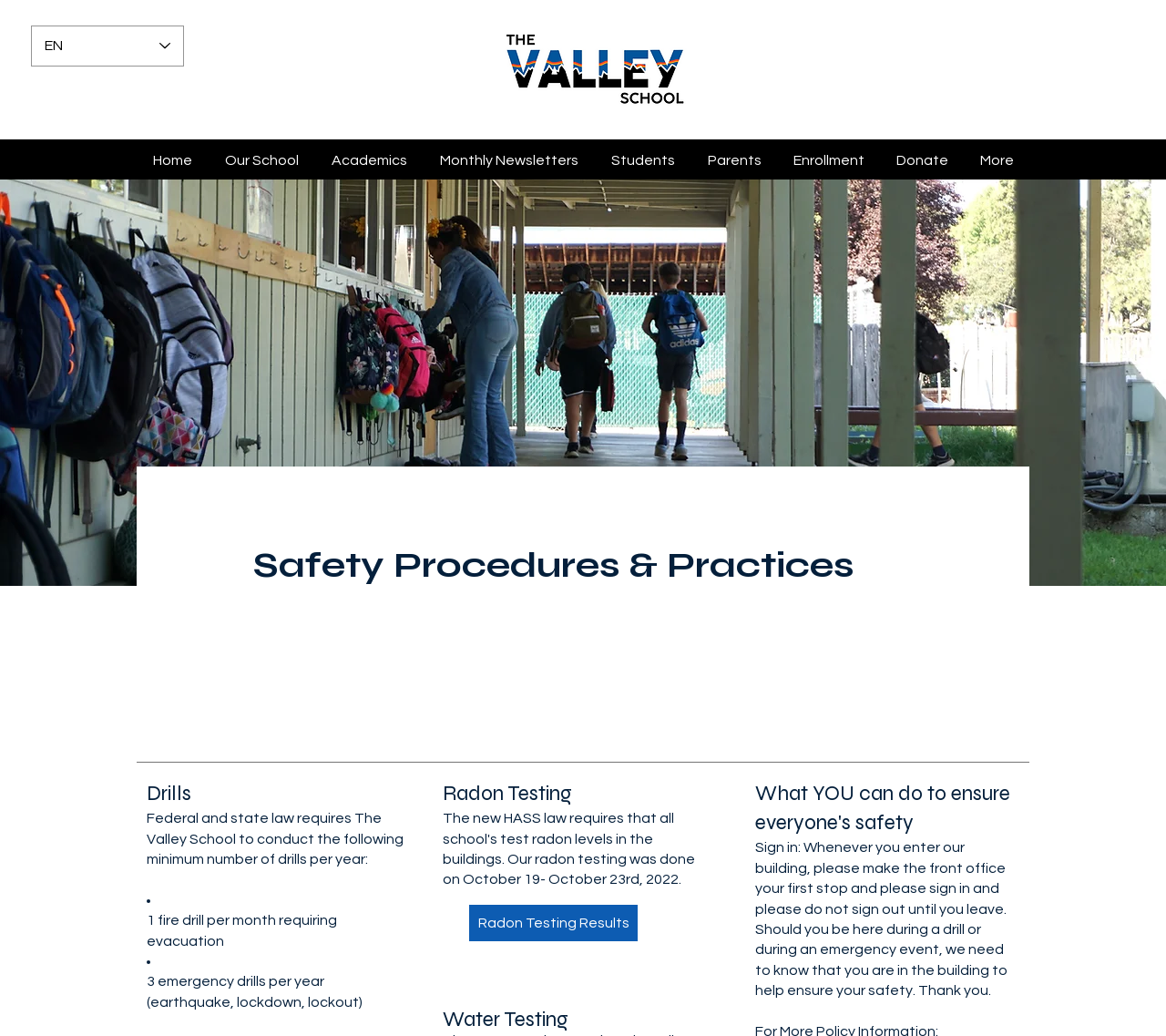Describe all significant elements and features of the webpage.

The webpage is about Safety Procedures and Practices at Valley School. At the top left corner, there is a language selector combobox with the option "EN" selected. Next to it, on the top center, is the Valley School logo, which is also a link. 

Below the logo, there is a navigation menu with links to different sections of the website, including "Home", "Our School", "Academics", "Monthly Newsletters", "Students", "Parents", "Enrollment", "Donate", and "More". 

On the left side of the page, there is a large image of students walking through the halls of the school. 

The main content of the page is divided into sections, each with a heading. The first section is about "Safety Procedures & Practices", followed by sections on "Drills", "Radon Testing", and "What YOU can do to ensure everyone's safety". 

The "Drills" section explains that the school is required by federal and state law to conduct a certain number of drills per year, including fire drills and emergency drills. The section lists the specific drills required, with bullet points. 

The "Radon Testing" section explains that the school has conducted radon testing in its buildings, as required by law, and provides a link to the testing results. 

The "What YOU can do to ensure everyone's safety" section provides guidance on how visitors can help ensure their own safety while at the school, including signing in and out at the front office.